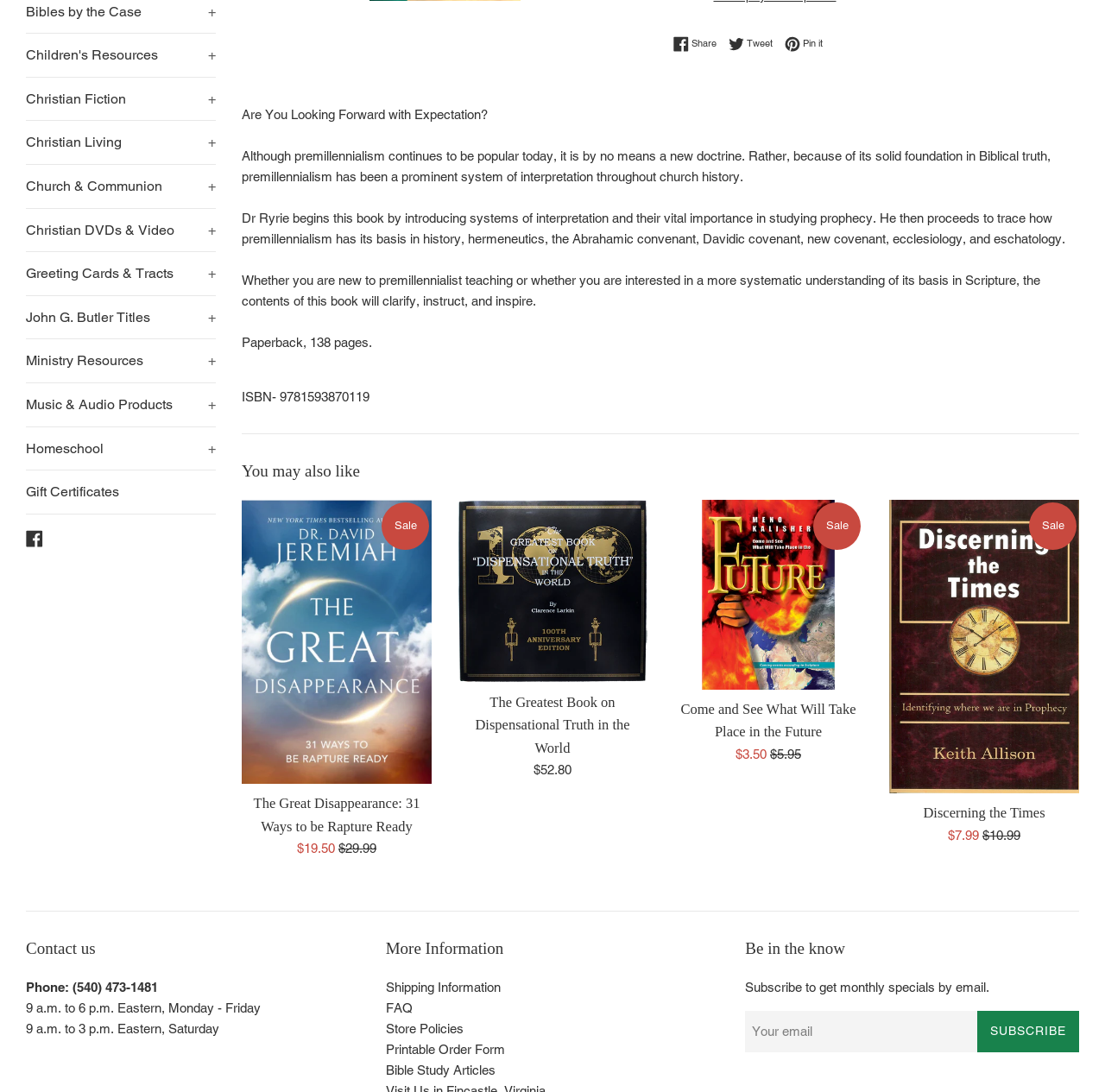Determine the bounding box coordinates for the UI element with the following description: "1. Knee Brace for Support". The coordinates should be four float numbers between 0 and 1, represented as [left, top, right, bottom].

None